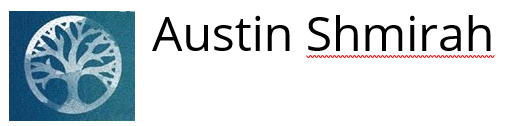What does the stylized tree symbolize?
Look at the image and provide a detailed response to the question.

The stylized tree within the circular design of the Austin Shmirah logo symbolizes growth and community, which are core values of the organization that aims to foster community service and support through congregation memberships.